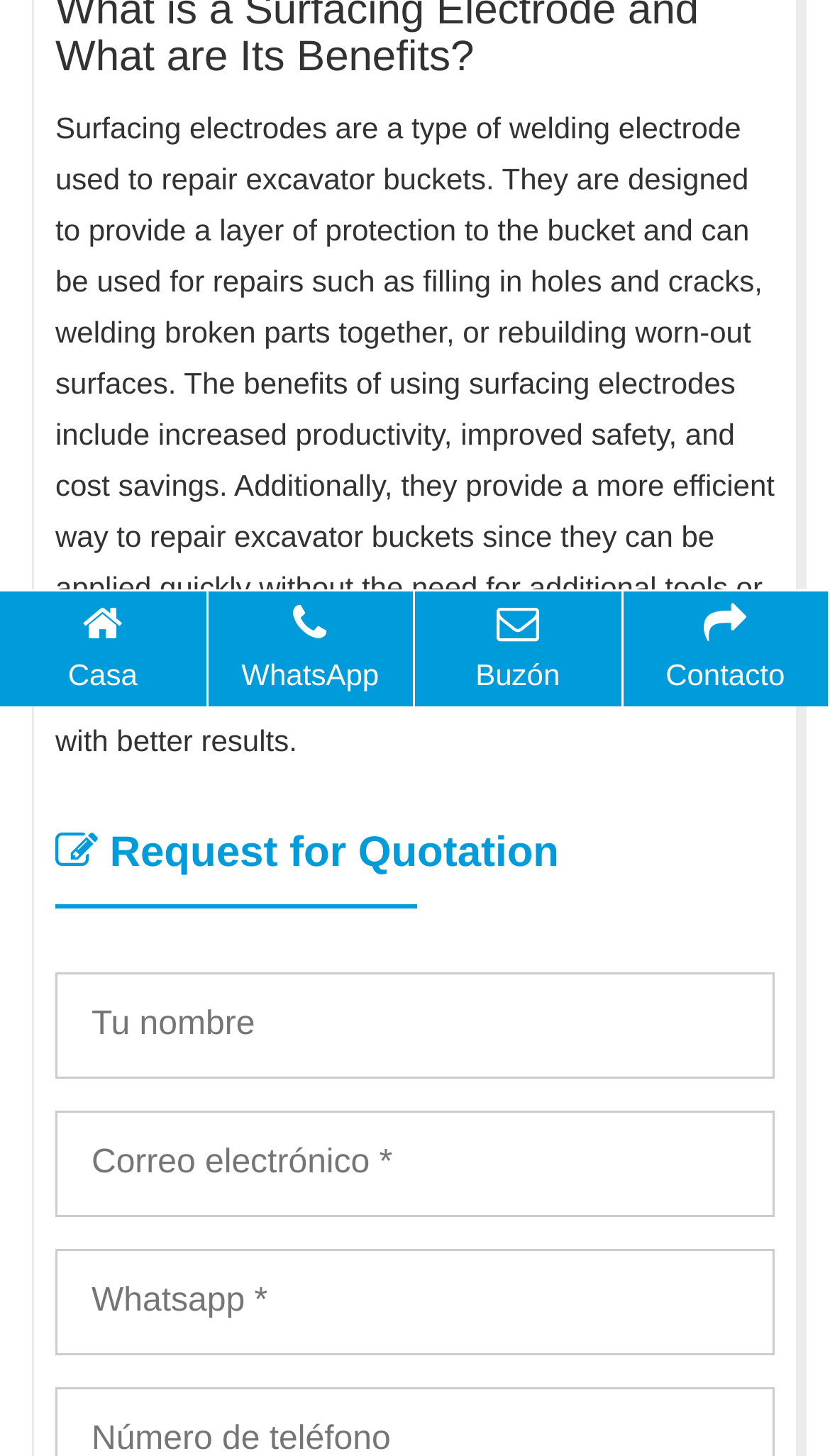Based on the element description: "Buzón", identify the bounding box coordinates for this UI element. The coordinates must be four float numbers between 0 and 1, listed as [left, top, right, bottom].

[0.5, 0.411, 0.747, 0.481]